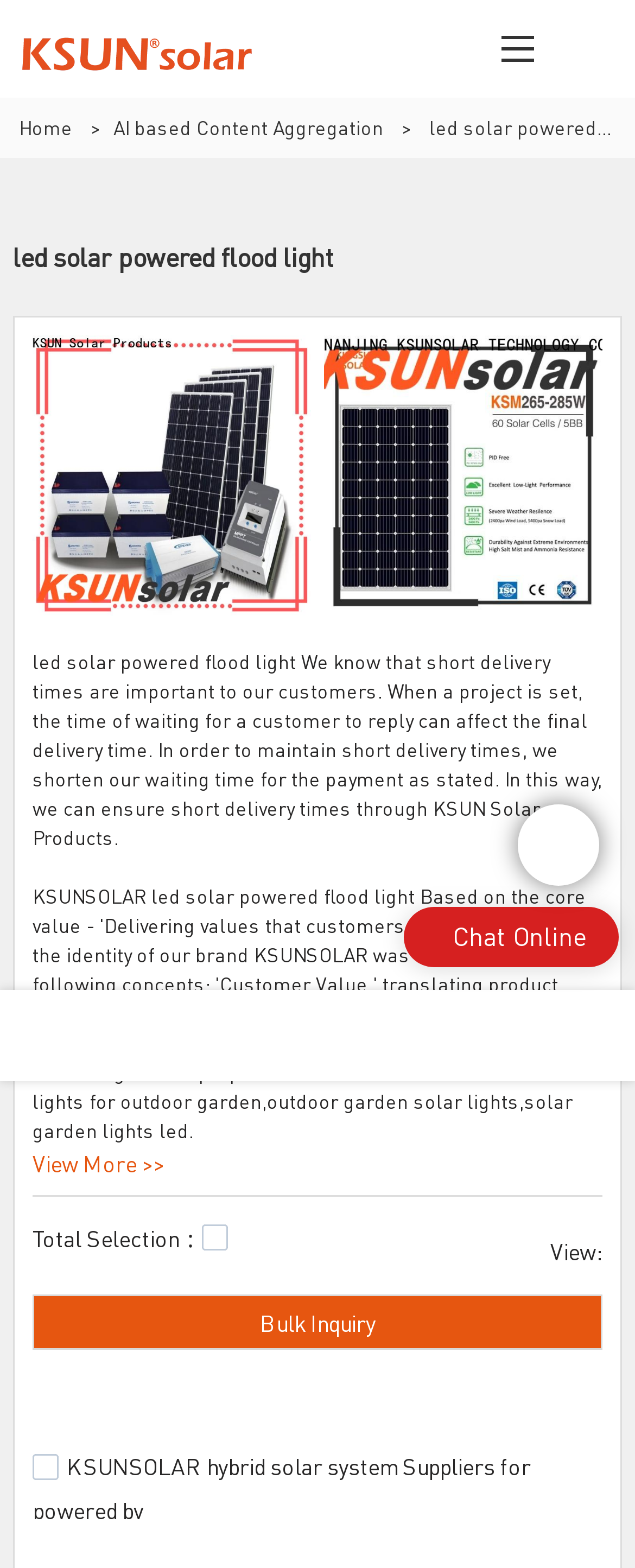Given the element description "AI based Content Aggregation", identify the bounding box of the corresponding UI element.

[0.179, 0.074, 0.604, 0.089]